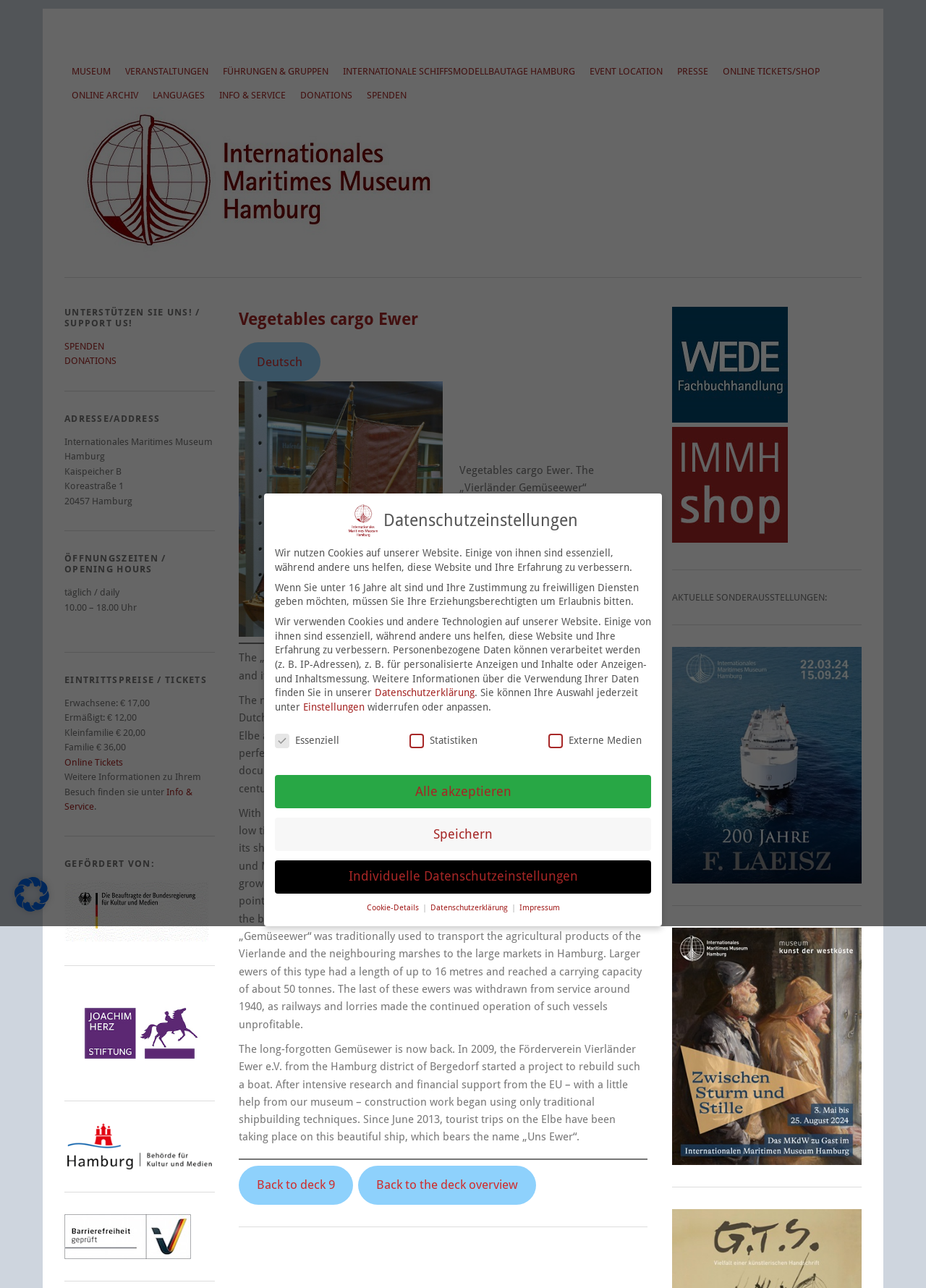Locate and extract the headline of this webpage.

Vegetables cargo Ewer